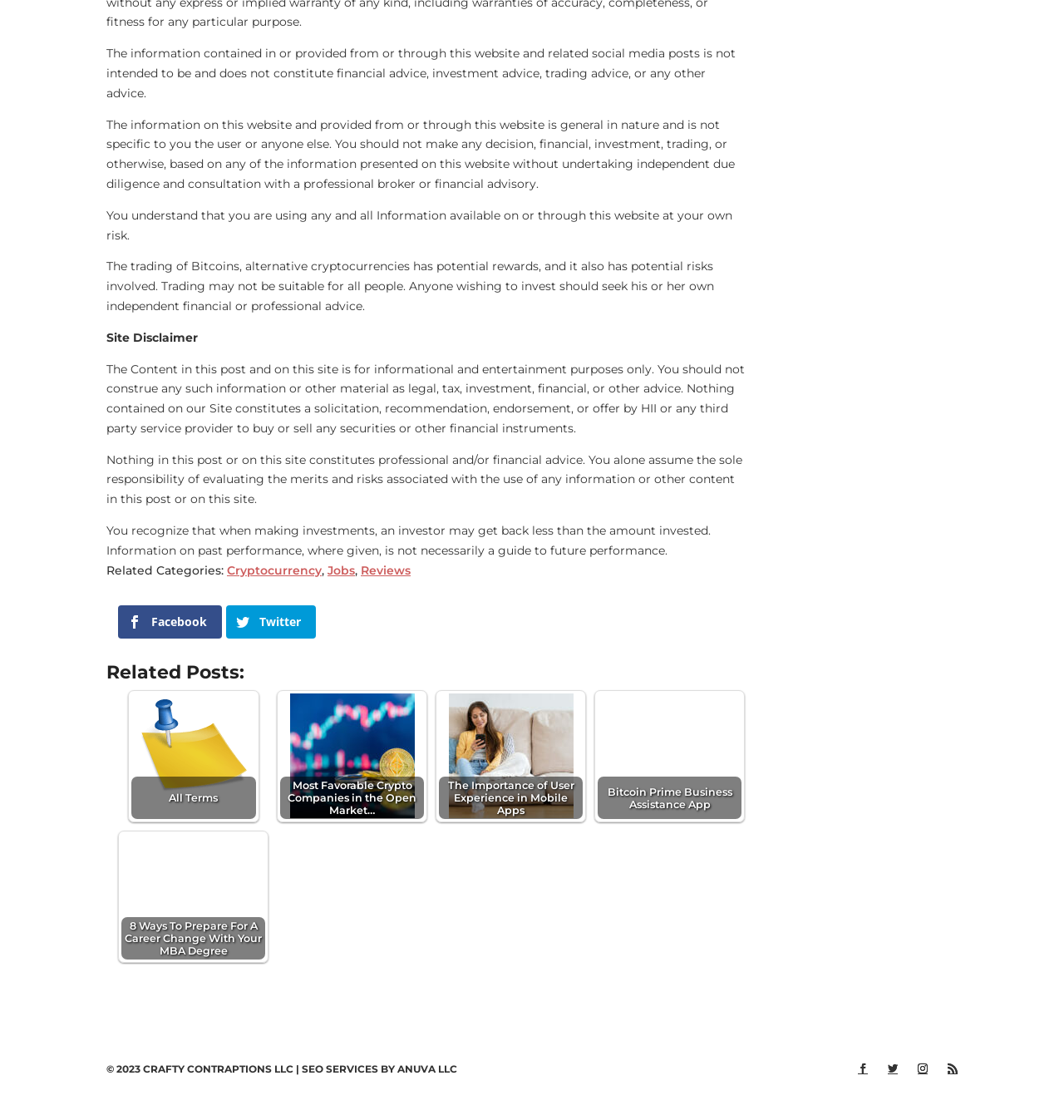Determine the bounding box coordinates of the clickable element necessary to fulfill the instruction: "Check Related Categories". Provide the coordinates as four float numbers within the 0 to 1 range, i.e., [left, top, right, bottom].

[0.1, 0.502, 0.213, 0.516]